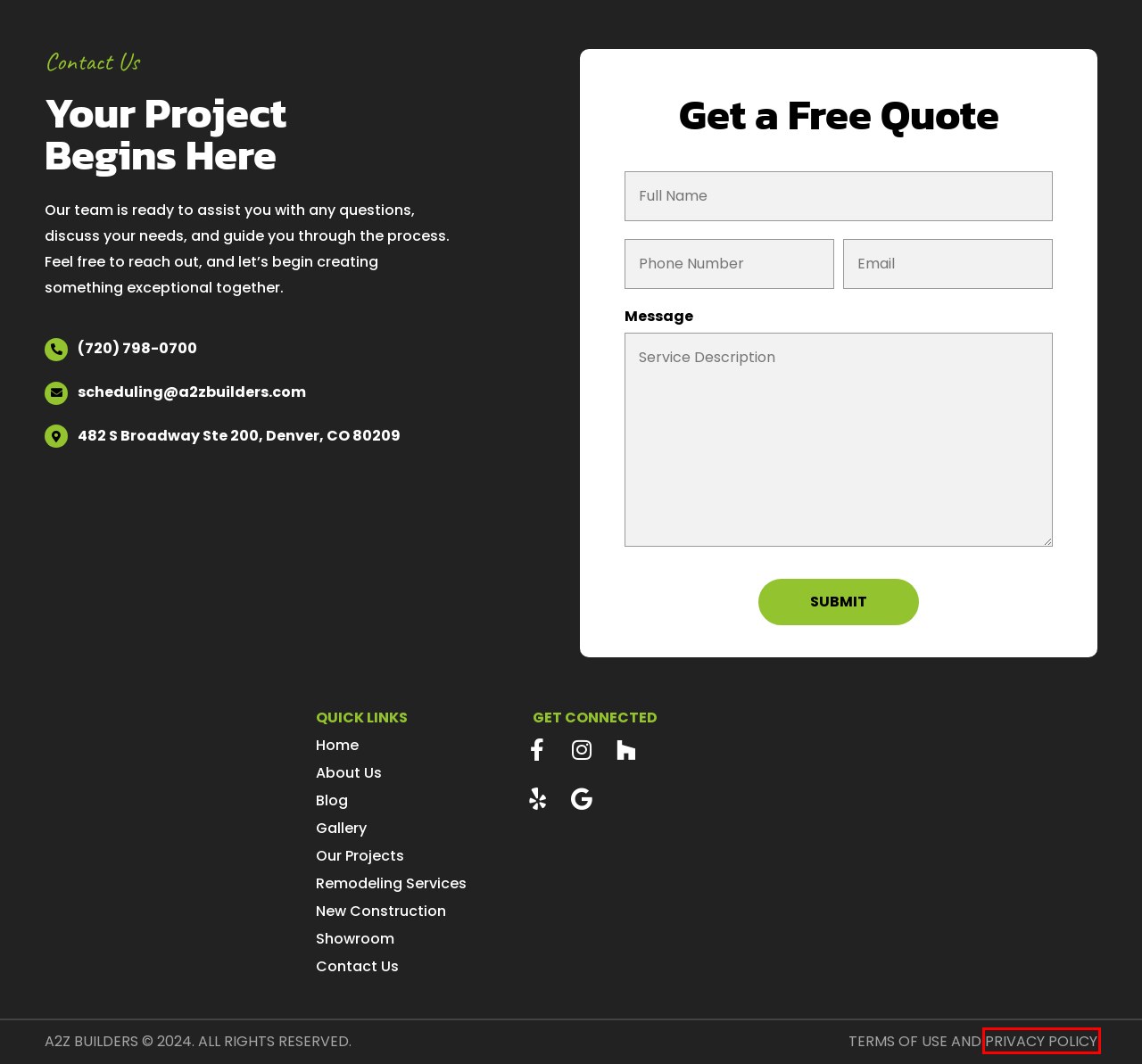Examine the screenshot of a webpage with a red bounding box around a specific UI element. Identify which webpage description best matches the new webpage that appears after clicking the element in the red bounding box. Here are the candidates:
A. Terms Of Service - A2Z Builders
B. Gallery | A2Z Builders
C. Privacy Policy | A2Z Builders
D. Projects We've Done | A2Z Builders
E. Expert New Construction Company in Denver, CO
F. Full House Remodeling Services in Denver, CO
G. Home Builders in Denver, Highlands Ranch, Littleton, Colorado
H. Resources – A2Z Builders

C